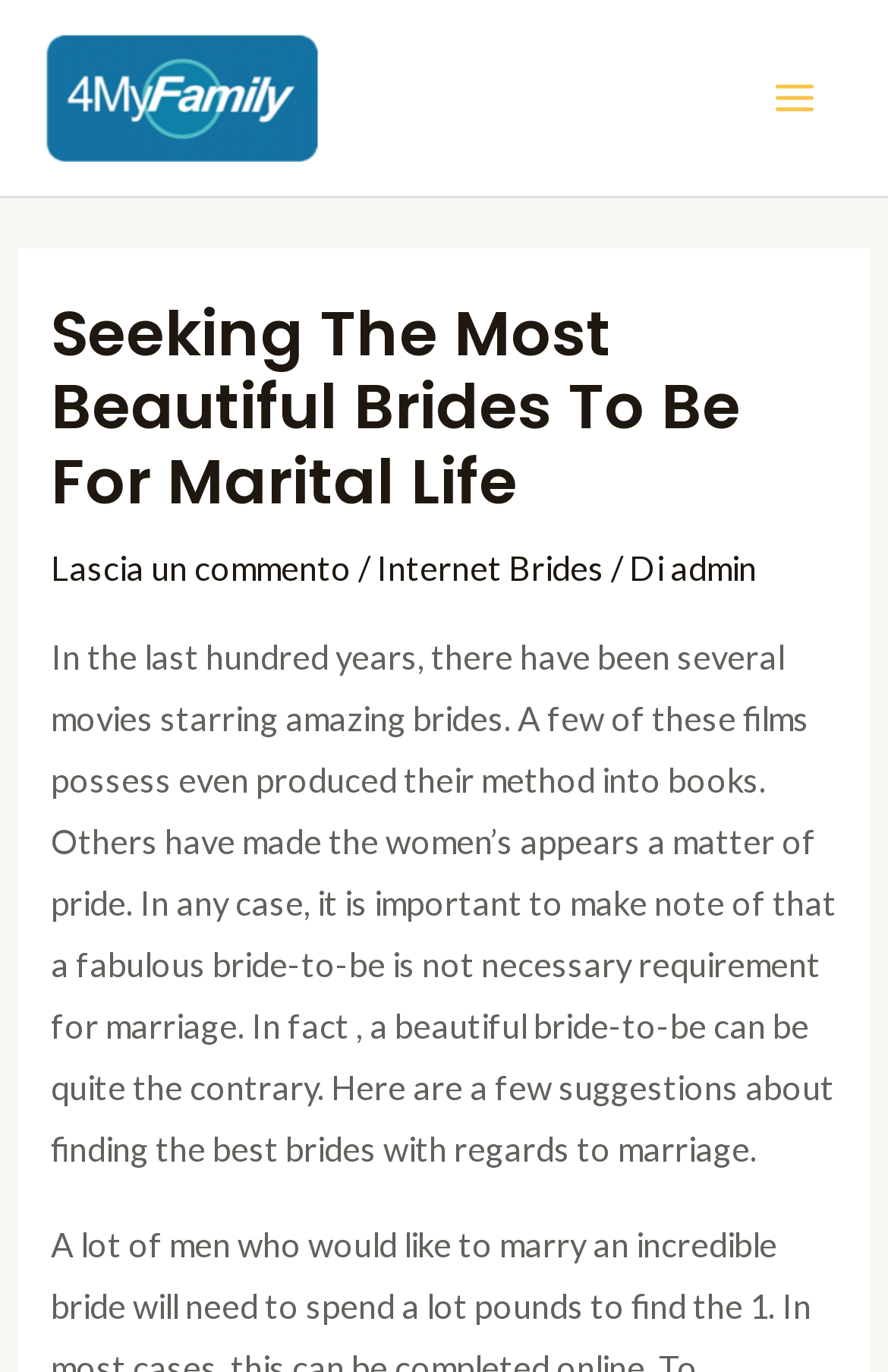What is the purpose of the website?
Please give a detailed and elaborate answer to the question based on the image.

The purpose of the website can be inferred from the content of the webpage, which discusses the concept of beautiful brides and provides suggestions on finding the best brides for marriage.